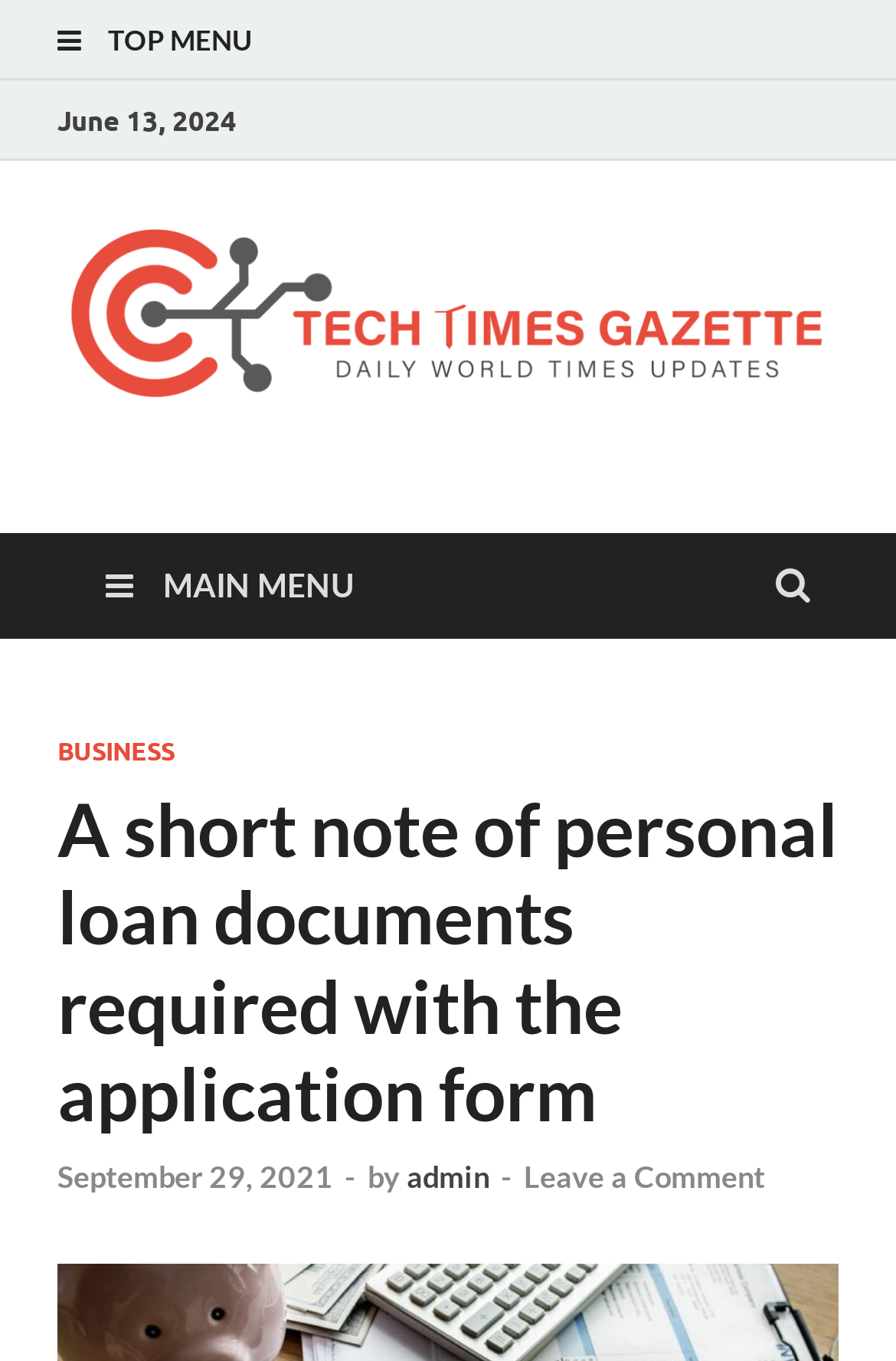Using the elements shown in the image, answer the question comprehensively: What is the category of the article?

I found the category of the article by looking at the section that says 'MAIN MENU' and finding the link that says 'BUSINESS'. This is likely the category of the article.